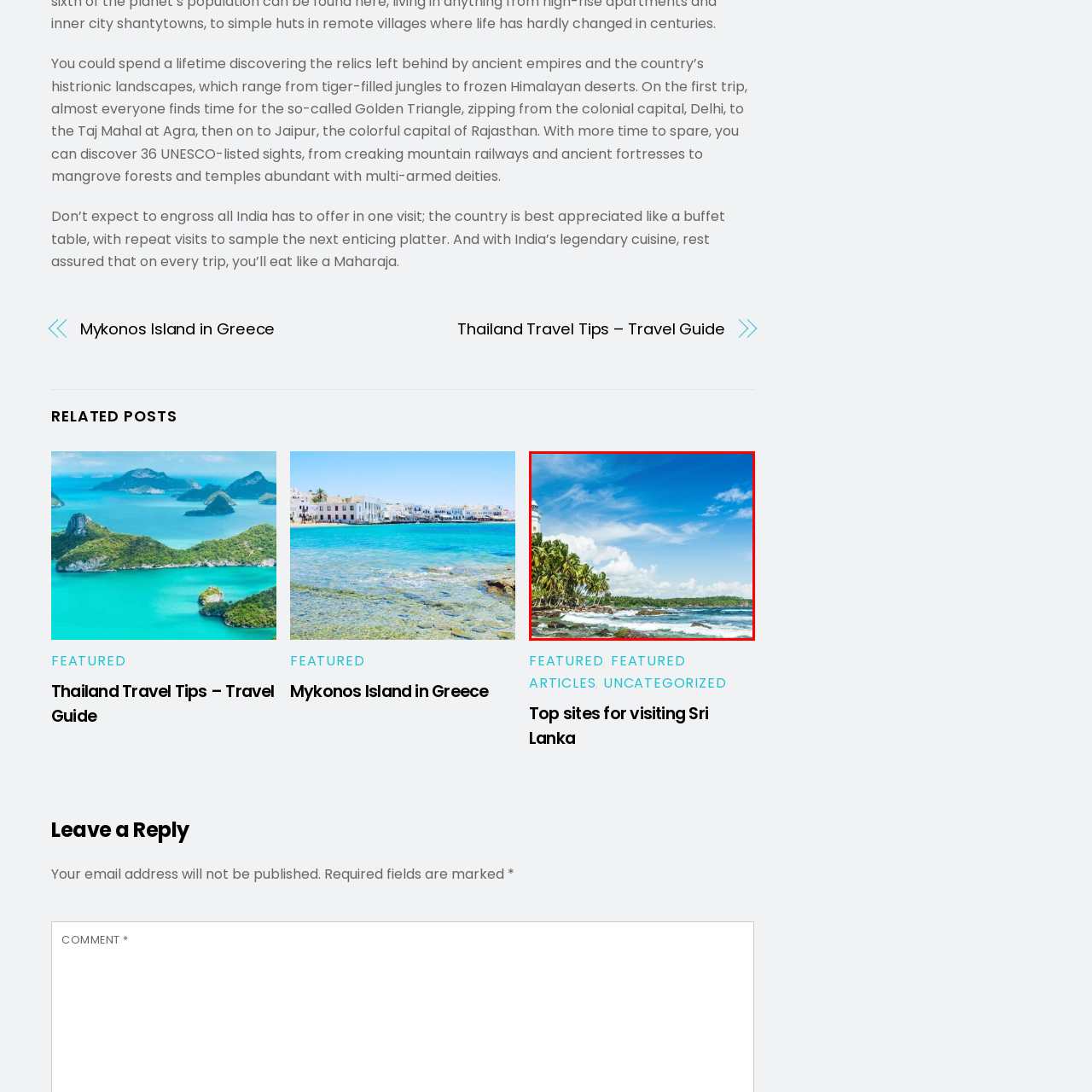What is the color of the sky in the image?
Look closely at the portion of the image highlighted by the red bounding box and provide a comprehensive answer to the question.

The caption describes the sky as bright blue, which suggests that the dominant color of the sky in the image is a vibrant and intense blue hue.